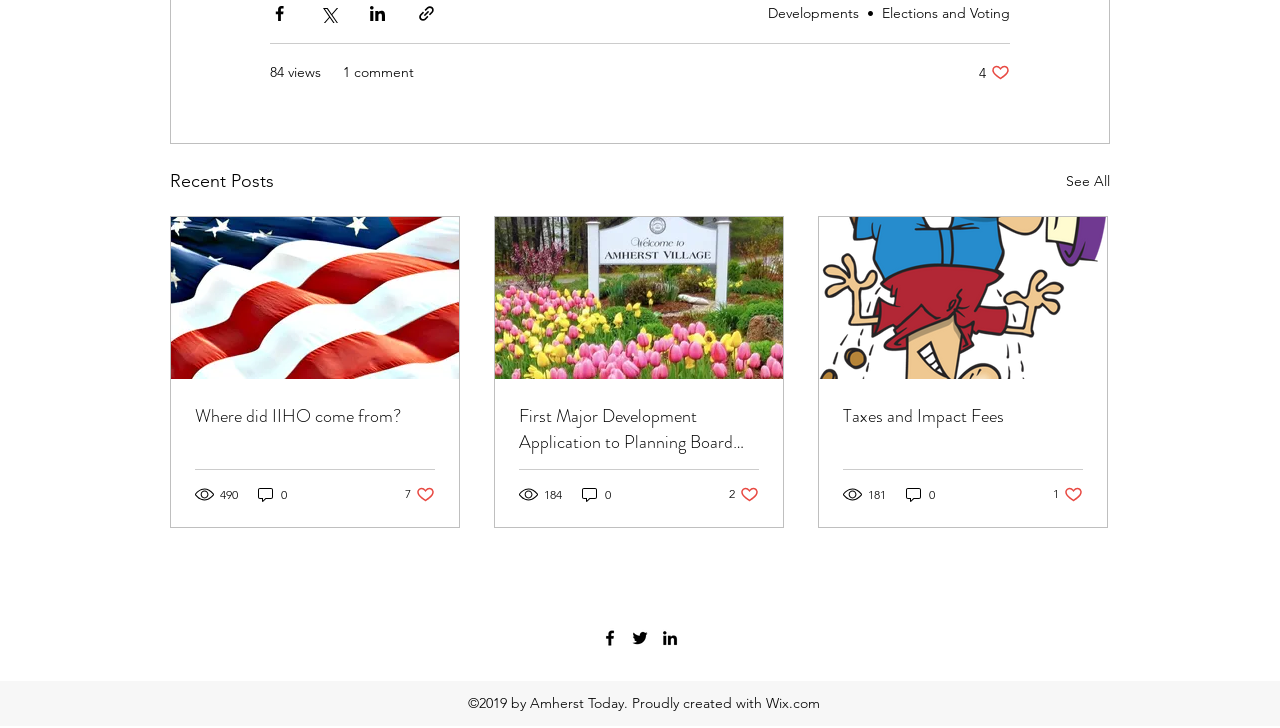Locate the bounding box coordinates of the clickable part needed for the task: "Like the post about First Major Development Application".

[0.57, 0.666, 0.593, 0.692]